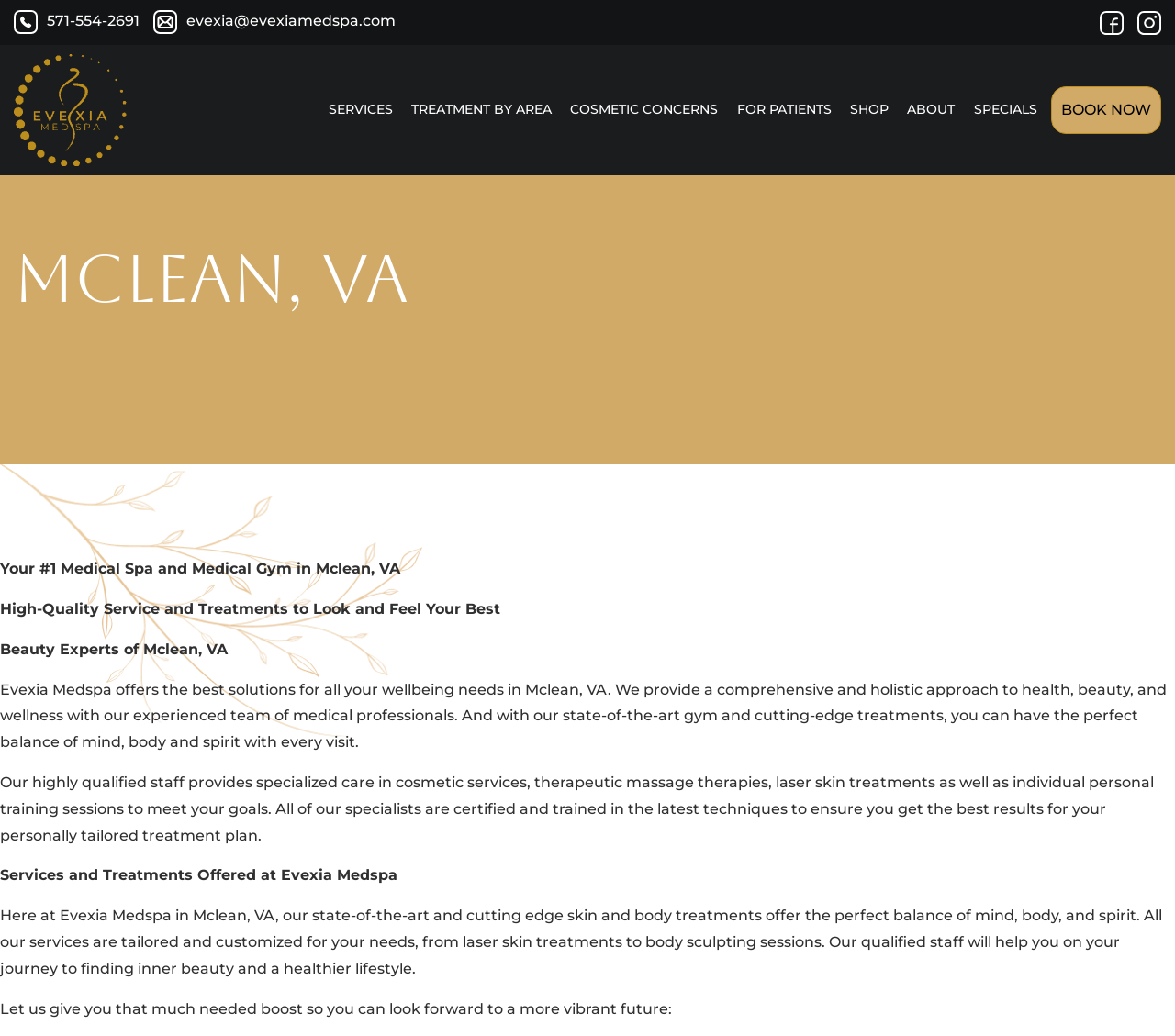Respond concisely with one word or phrase to the following query:
What is the name of the treatment that is used for hair restoration?

PRP Hair Restoration